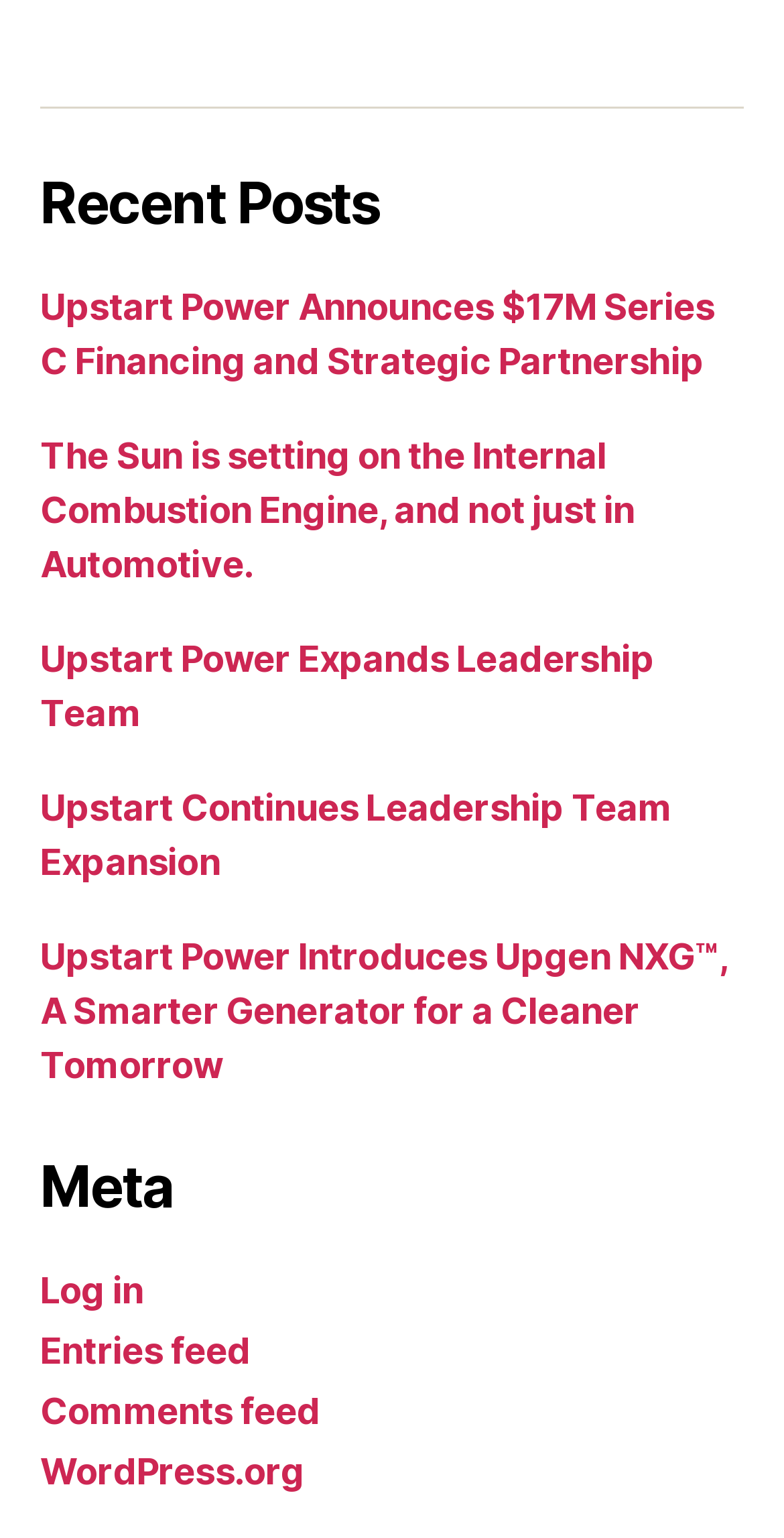How many links are there in the 'Meta' section?
Using the image, answer in one word or phrase.

4